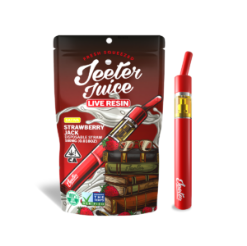Please provide a brief answer to the question using only one word or phrase: 
What is the design of the vape pen?

red and gold